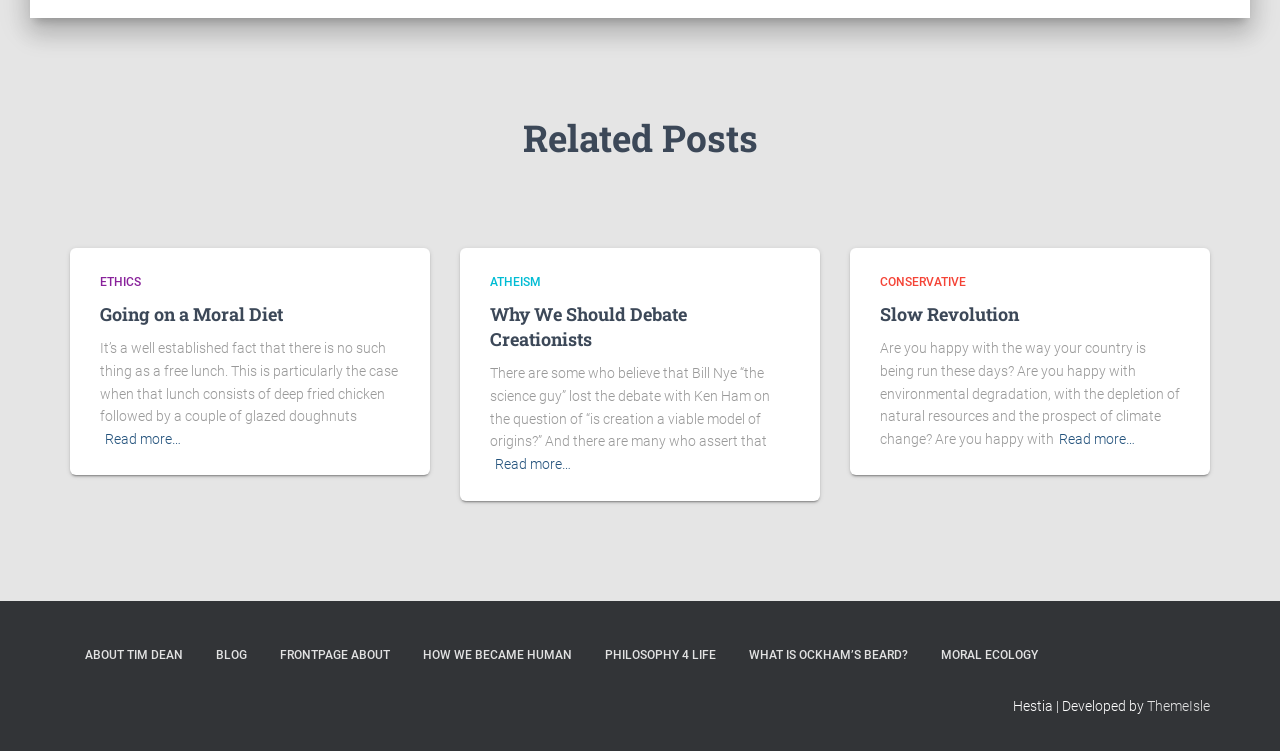Bounding box coordinates should be provided in the format (top-left x, top-left y, bottom-right x, bottom-right y) with all values between 0 and 1. Identify the bounding box for this UI element: Philosophy 4 Life

[0.461, 0.84, 0.571, 0.906]